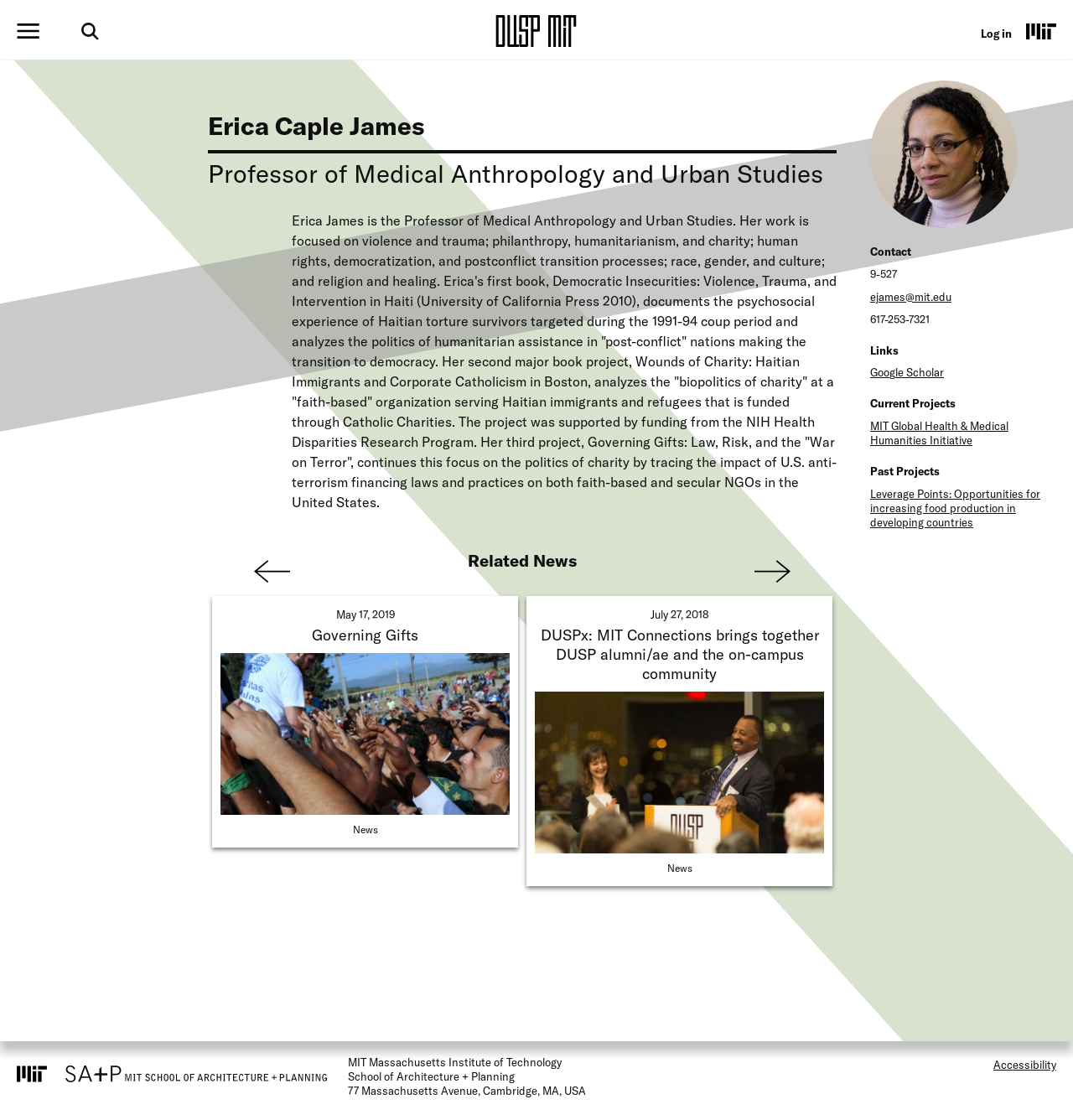Please provide a short answer using a single word or phrase for the question:
What is the name of the professor?

Erica Caple James